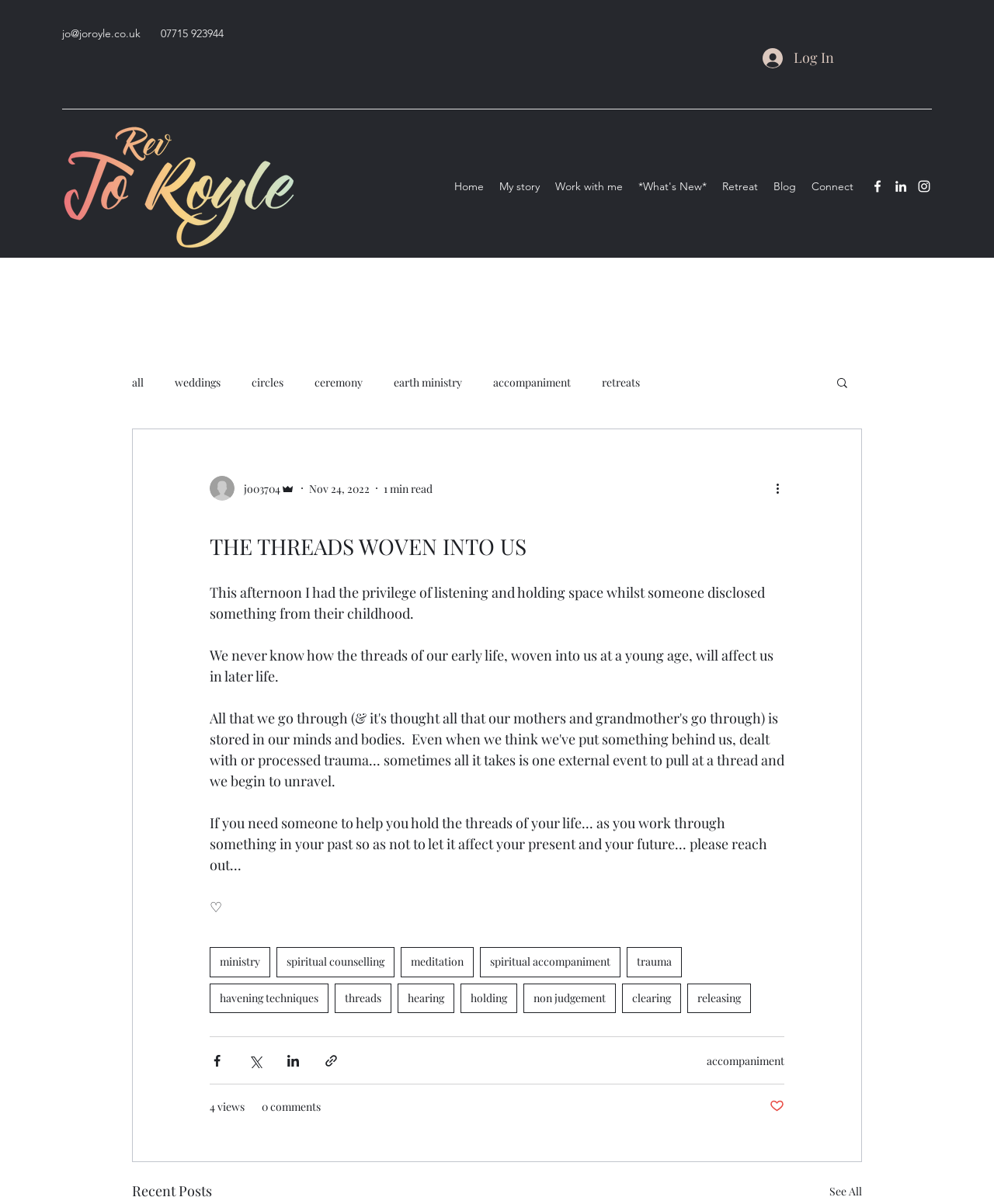Please identify the bounding box coordinates of the area I need to click to accomplish the following instruction: "Click the 'Log In' button".

[0.756, 0.034, 0.85, 0.062]